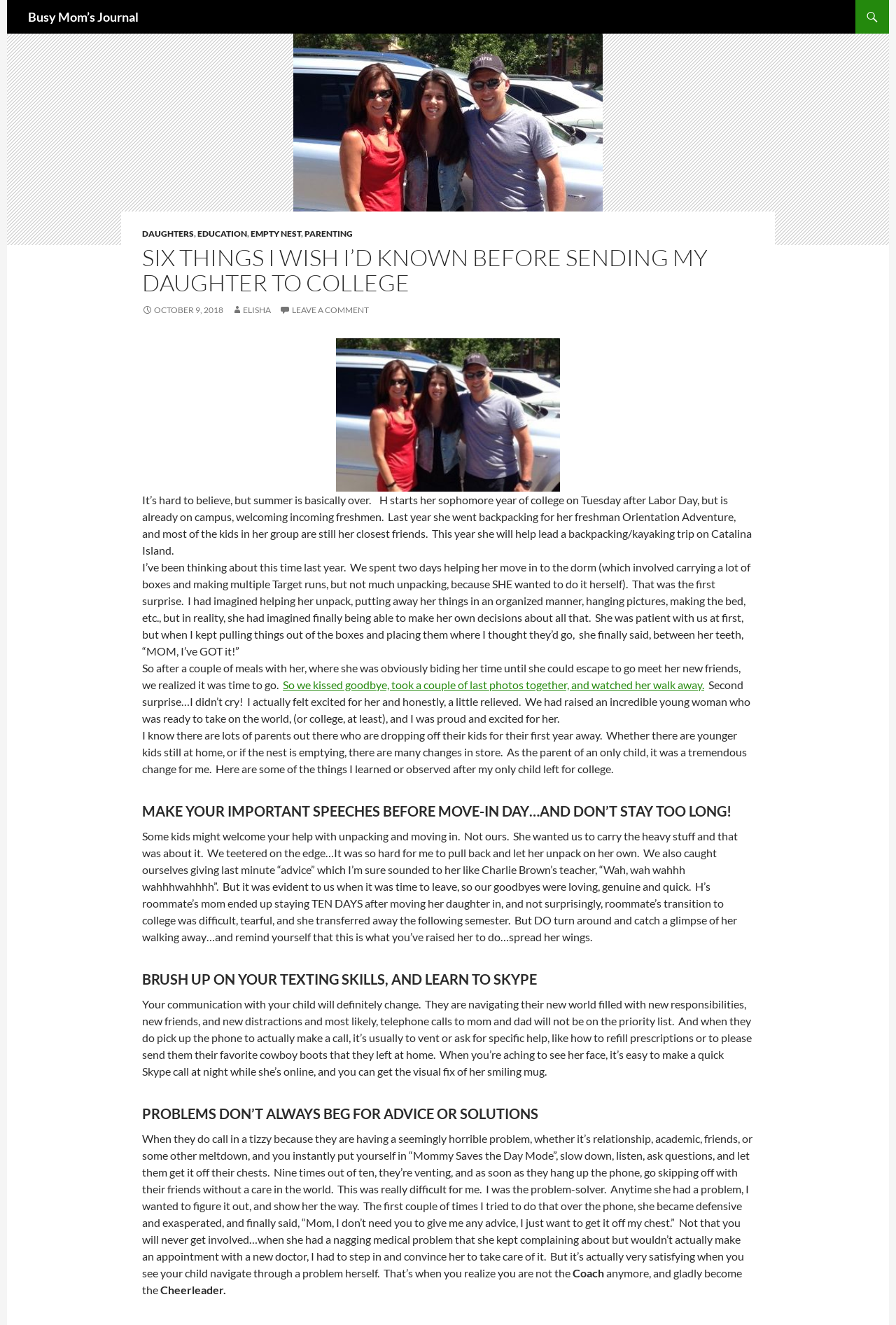Please identify the bounding box coordinates of the clickable element to fulfill the following instruction: "Click on the 'DAUGHTERS' link". The coordinates should be four float numbers between 0 and 1, i.e., [left, top, right, bottom].

[0.159, 0.172, 0.216, 0.18]